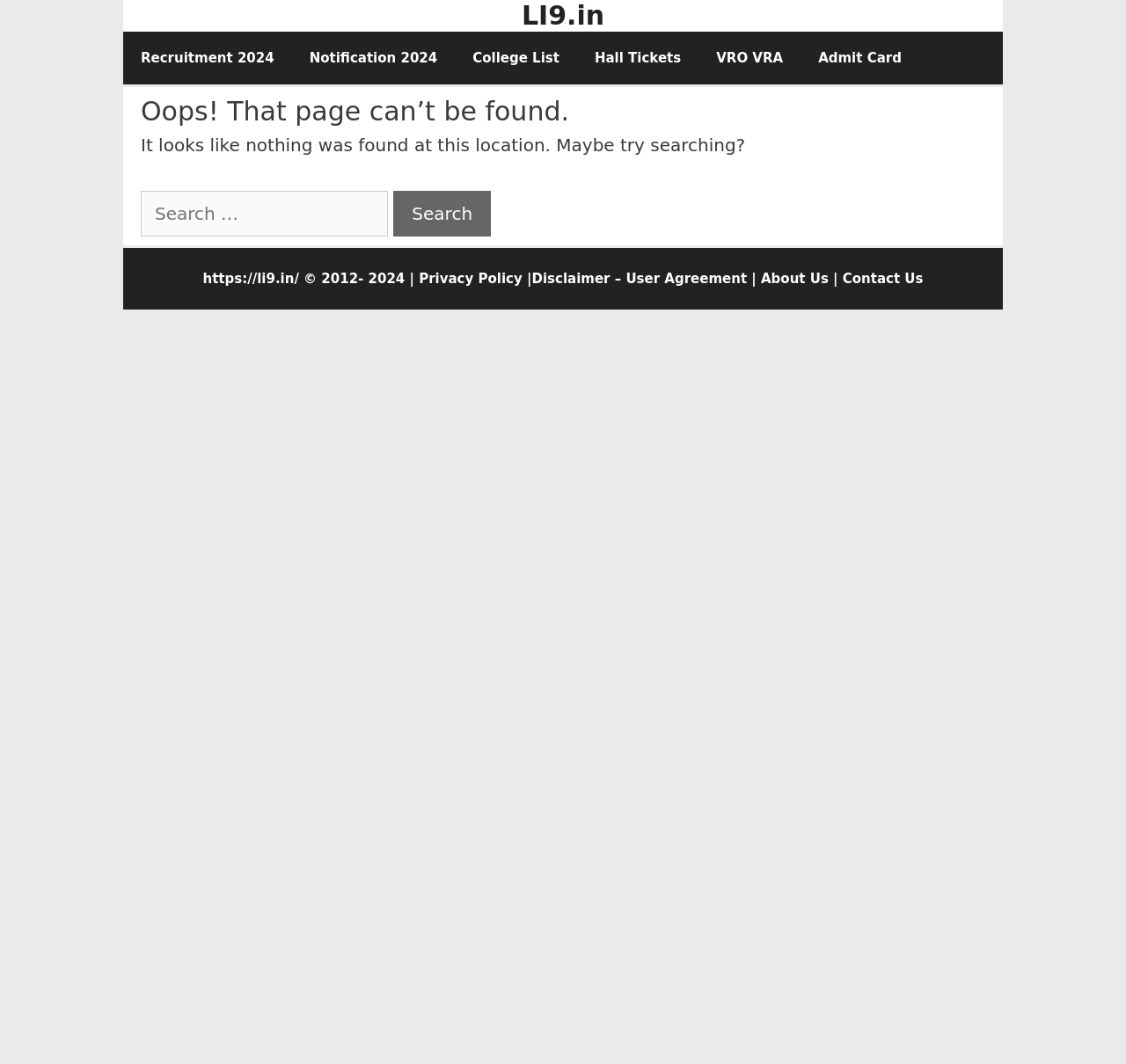What is the purpose of the search box?
Please give a detailed and thorough answer to the question, covering all relevant points.

The search box is located below the header with a label 'Search for:' and a button 'Search'. This suggests that the purpose of the search box is to allow users to search for specific content within the website.